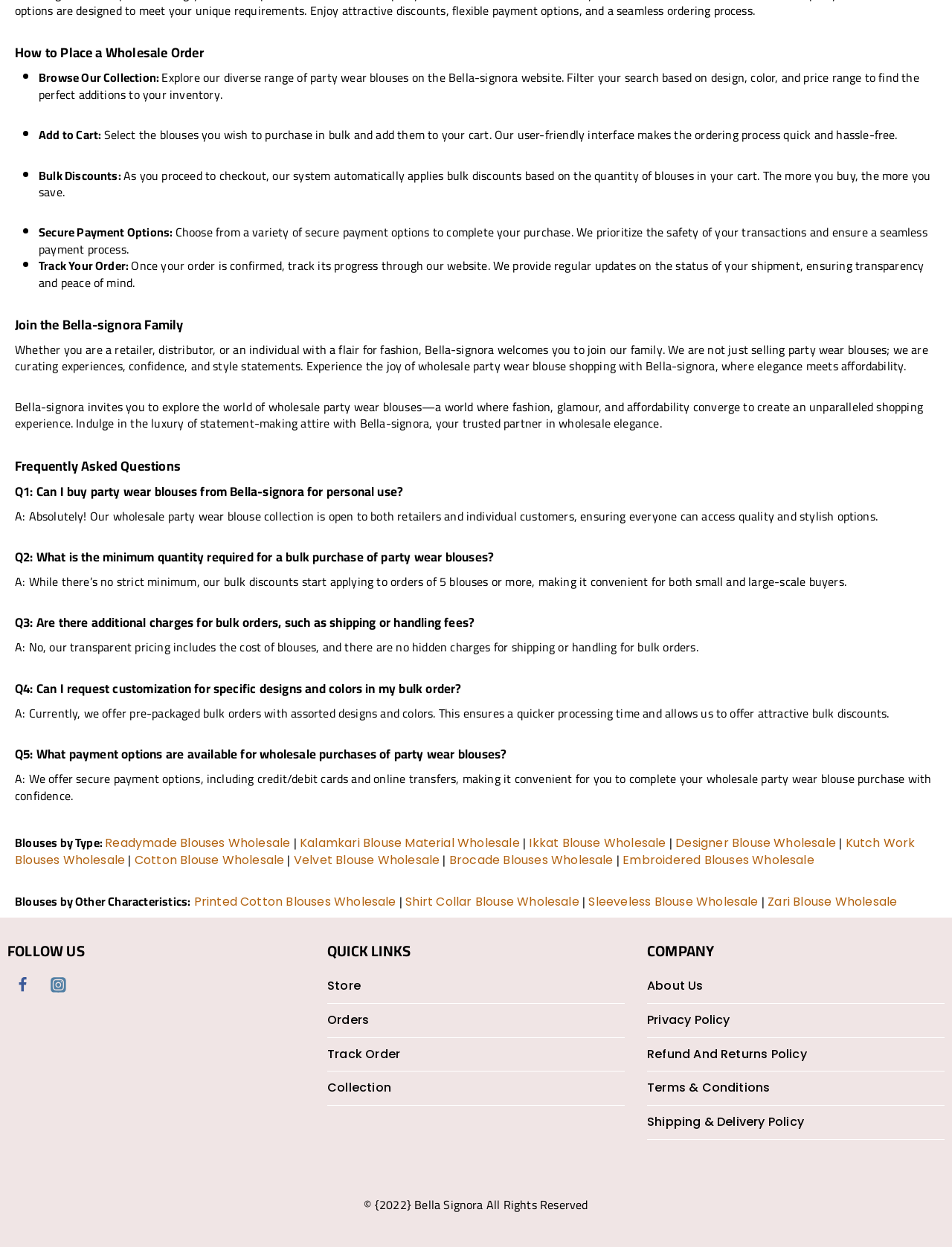Determine the bounding box coordinates for the element that should be clicked to follow this instruction: "Track your order". The coordinates should be given as four float numbers between 0 and 1, in the format [left, top, right, bottom].

[0.344, 0.832, 0.656, 0.86]